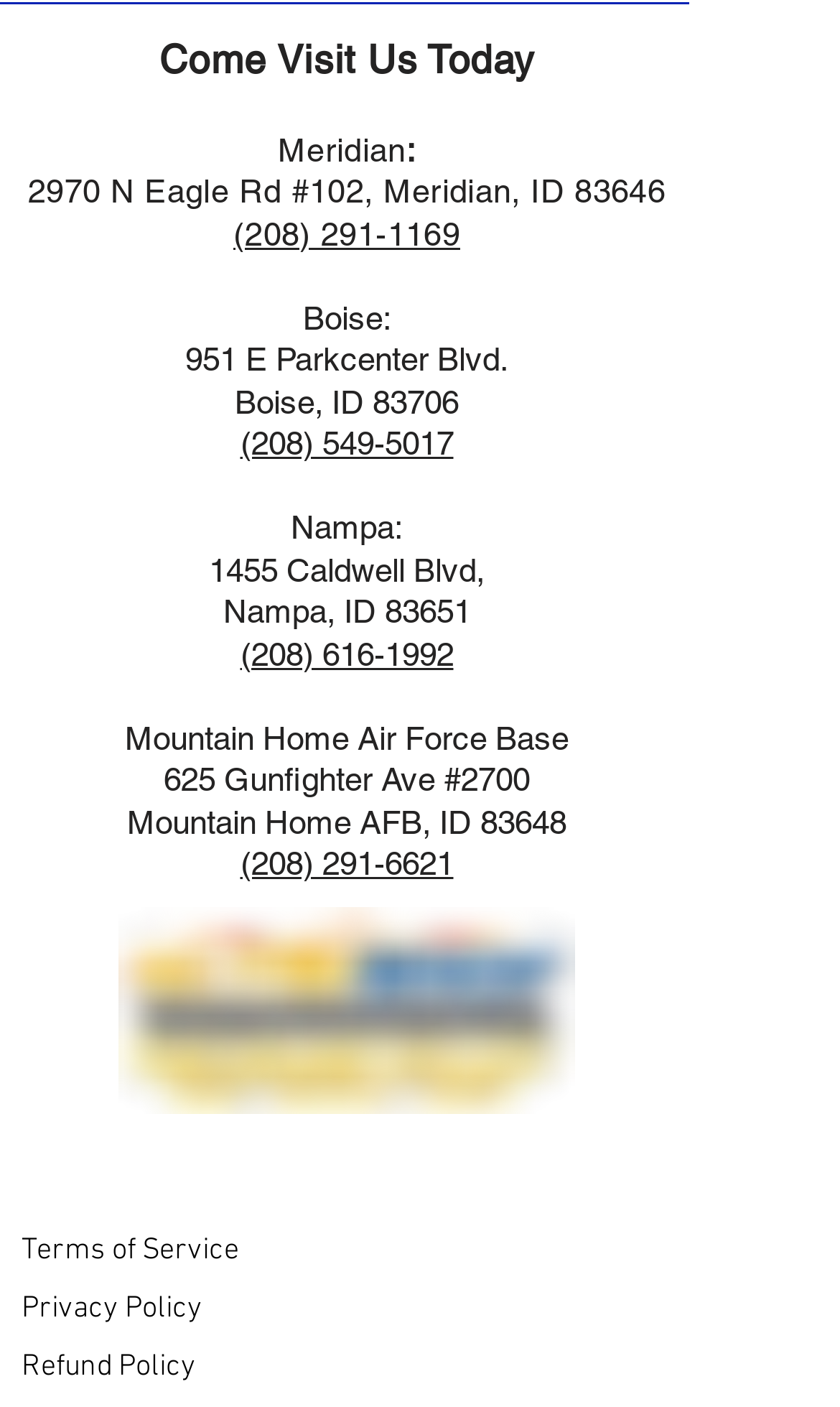Please analyze the image and give a detailed answer to the question:
What is the name of the image at the bottom of the page?

I found the name of the image at the bottom of the page by looking at the image element, which is 'NS6_TranspLogo_TREASURE_edited.png'.